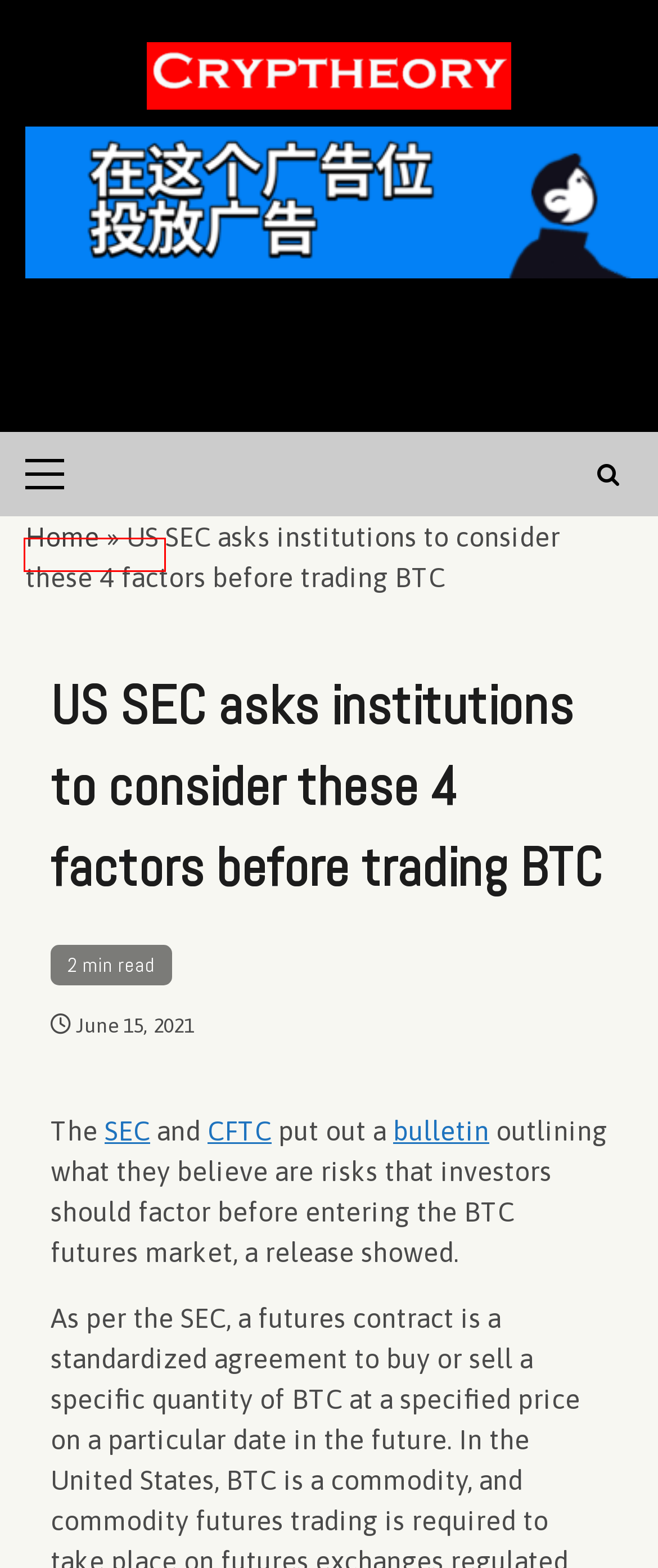Look at the screenshot of a webpage where a red bounding box surrounds a UI element. Your task is to select the best-matching webpage description for the new webpage after you click the element within the bounding box. The available options are:
A. cryptheory news Archives - Cryptheory - Just Crypto
B. Cryptocurrency prices - Cryptheory - Just Crypto
C. Economic Calendar - Cryptheory - Just Crypto
D. Trust Wallet - settings for Binance Smart Chain + complete guide - Cryptheory - Just Crypto
E. Cryptheory - Just Crypto
F. Cryptocurrency - Cryptheory - Just Crypto
G. Ledger Nano S Review - Cryptheory - Just Crypto
H. Crypto Exchanges Info - Cryptheory - Just Crypto

A